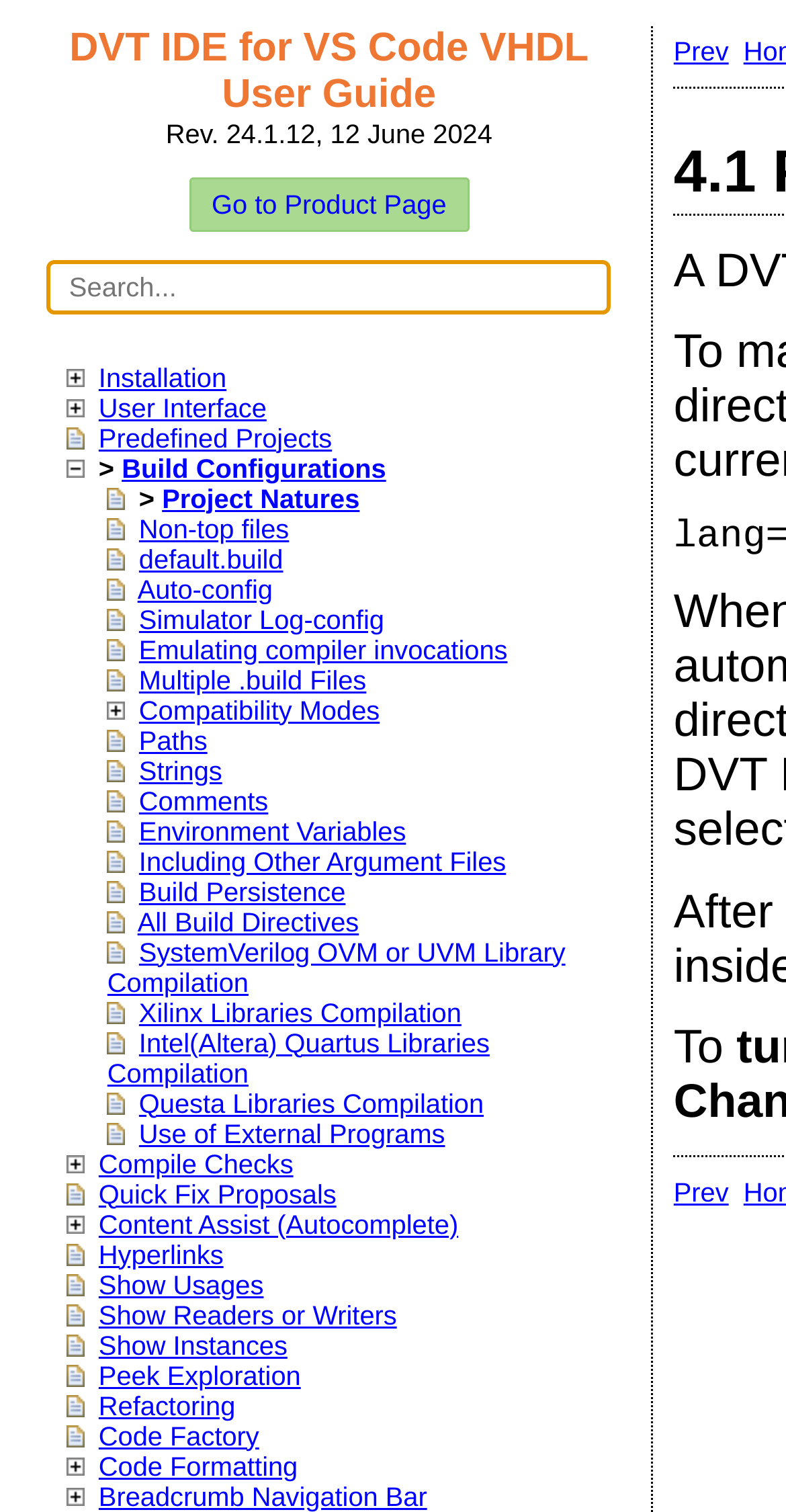Highlight the bounding box coordinates of the element that should be clicked to carry out the following instruction: "Go to the product page". The coordinates must be given as four float numbers ranging from 0 to 1, i.e., [left, top, right, bottom].

[0.241, 0.118, 0.596, 0.154]